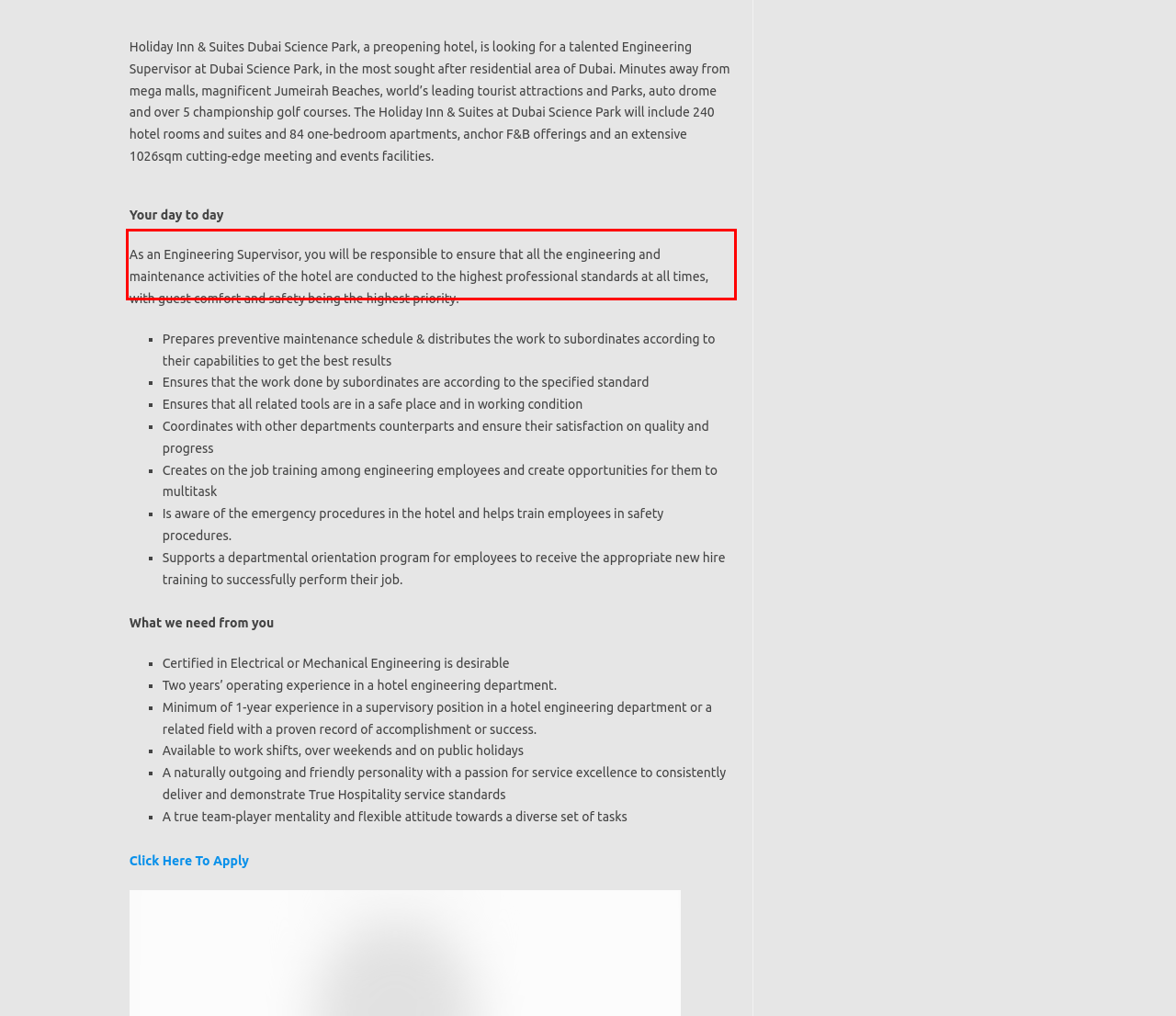Examine the screenshot of the webpage, locate the red bounding box, and perform OCR to extract the text contained within it.

As an Engineering Supervisor, you will be responsible to ensure that all the engineering and maintenance activities of the hotel are conducted to the highest professional standards at all times, with guest comfort and safety being the highest priority.